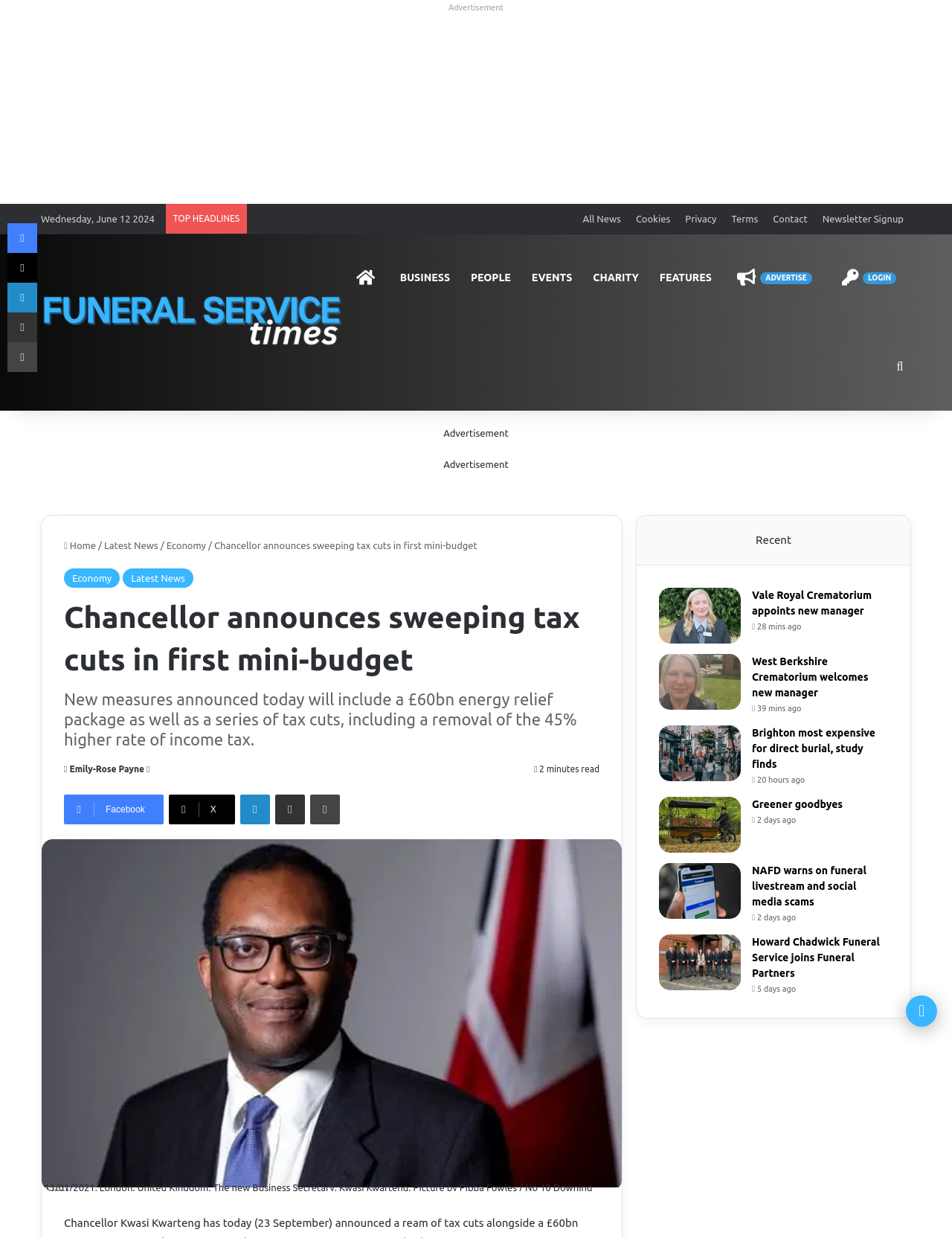Determine the bounding box coordinates for the clickable element to execute this instruction: "Read the latest news about Chancellor announces sweeping tax cuts in first mini-budget". Provide the coordinates as four float numbers between 0 and 1, i.e., [left, top, right, bottom].

[0.067, 0.436, 0.63, 0.55]